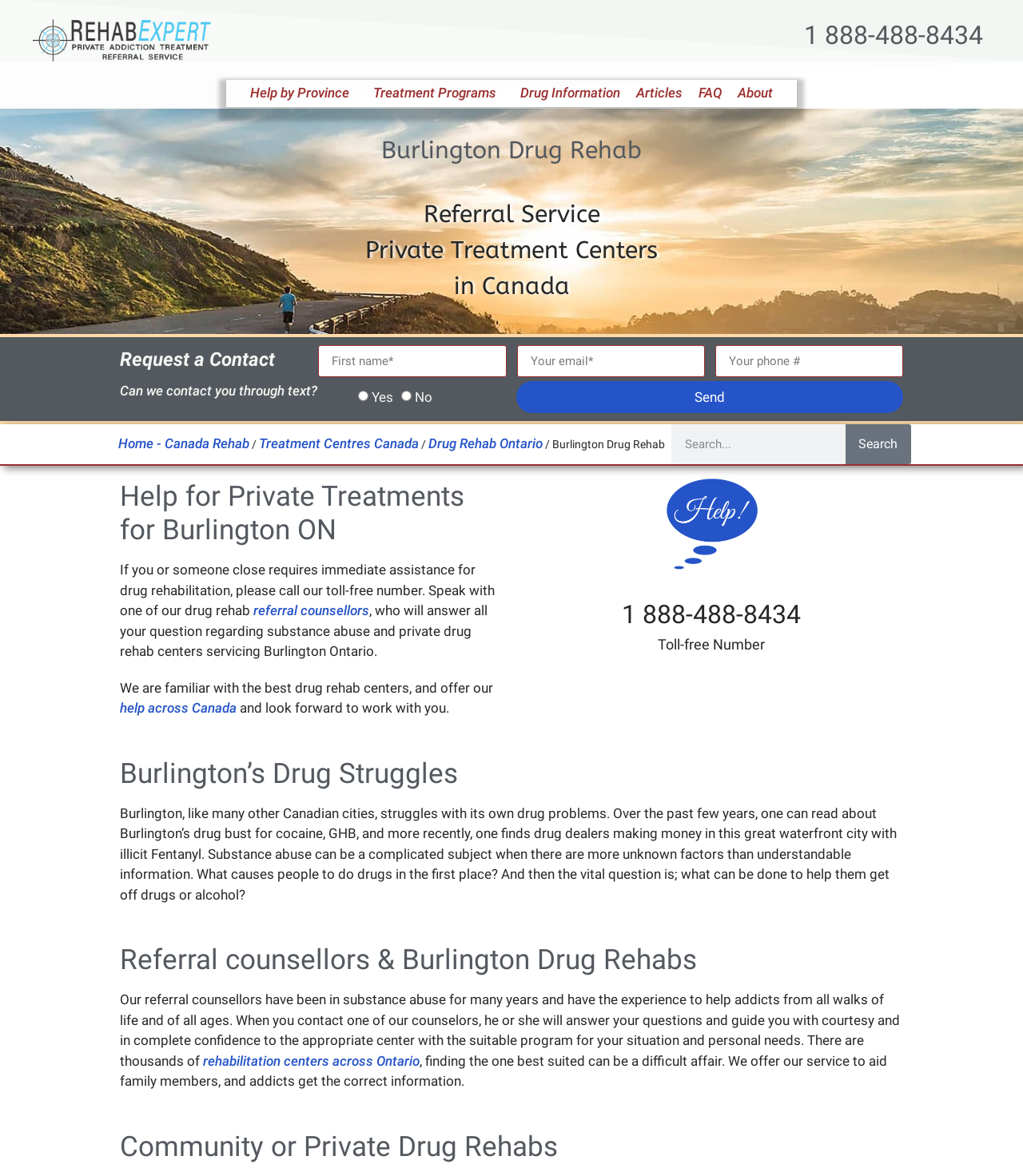Could you provide the bounding box coordinates for the portion of the screen to click to complete this instruction: "Click the 'SUBMIT' button"?

None